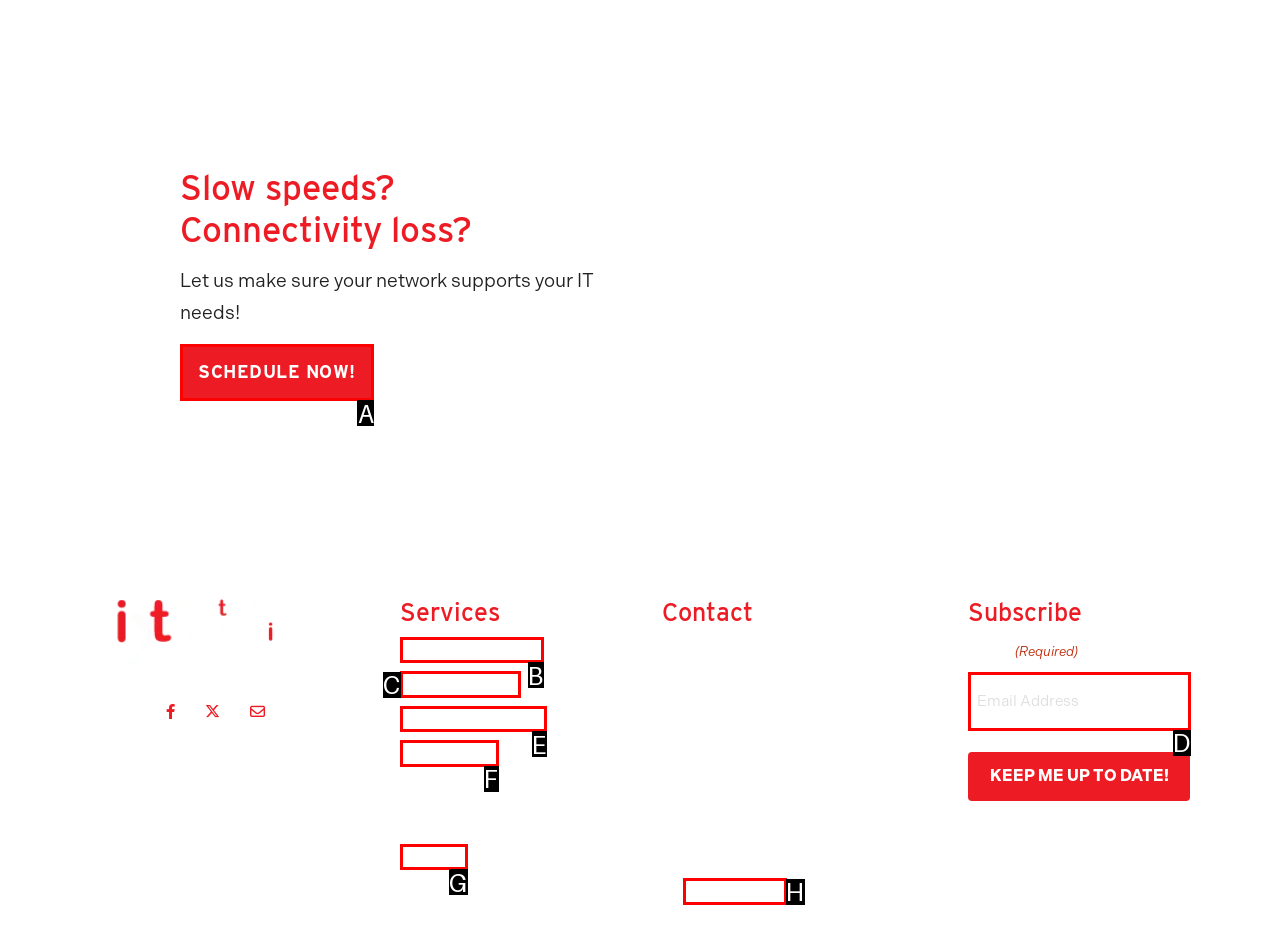Determine which HTML element best suits the description: Hardware. Reply with the letter of the matching option.

G